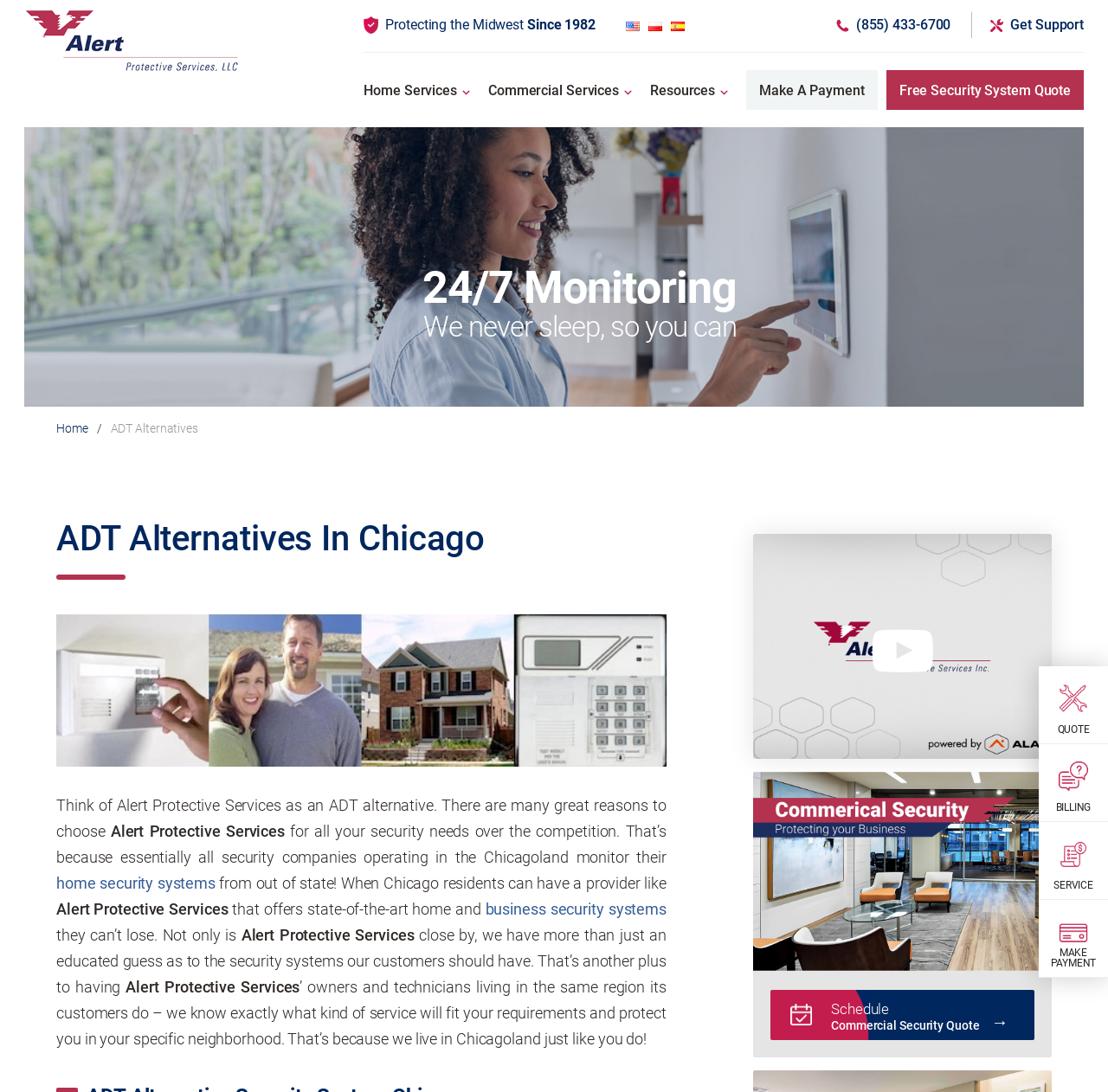Could you locate the bounding box coordinates for the section that should be clicked to accomplish this task: "Expand the 'About the Exhibits' menu".

None